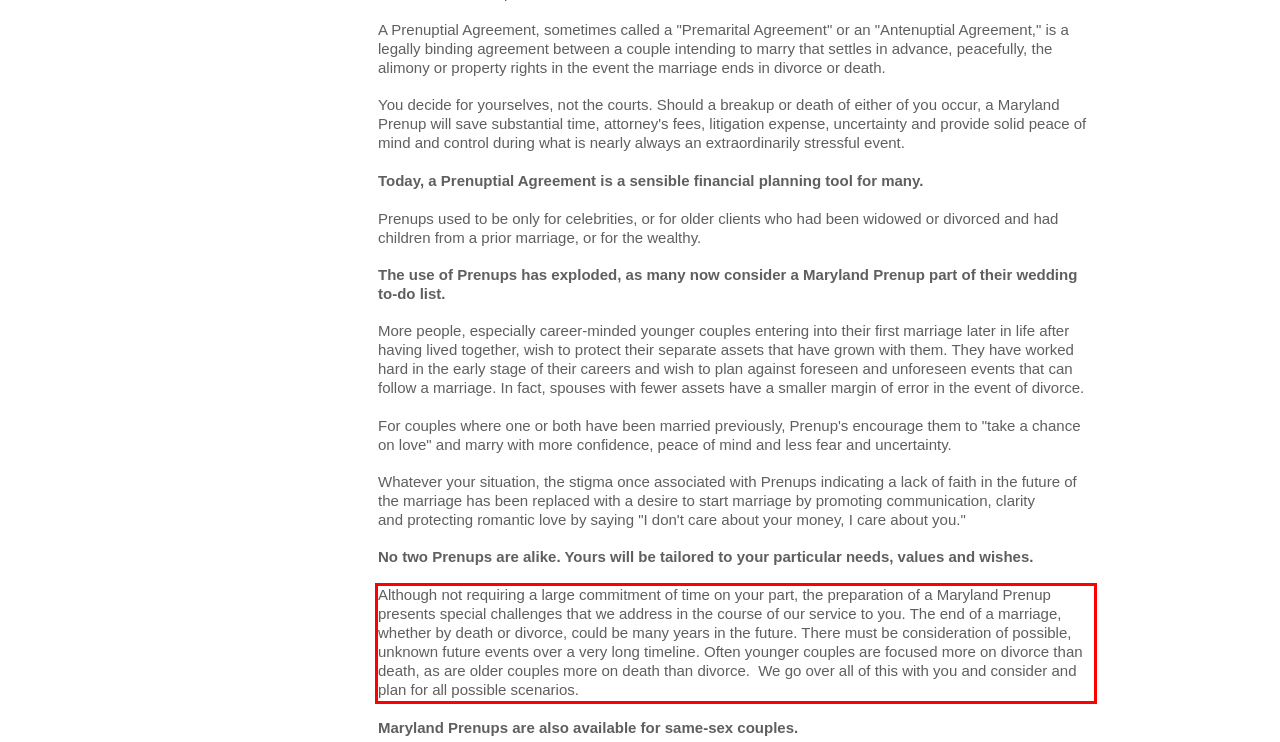Please take the screenshot of the webpage, find the red bounding box, and generate the text content that is within this red bounding box.

Although not requiring a large commitment of time on your part, the preparation of a Maryland Prenup presents special challenges that we address in the course of our service to you. The end of a marriage, whether by death or divorce, could be many years in the future. There must be consideration of possible, unknown future events over a very long timeline. Often younger couples are focused more on divorce than death, as are older couples more on death than divorce. We go over all of this with you and consider and plan for all possible scenarios.